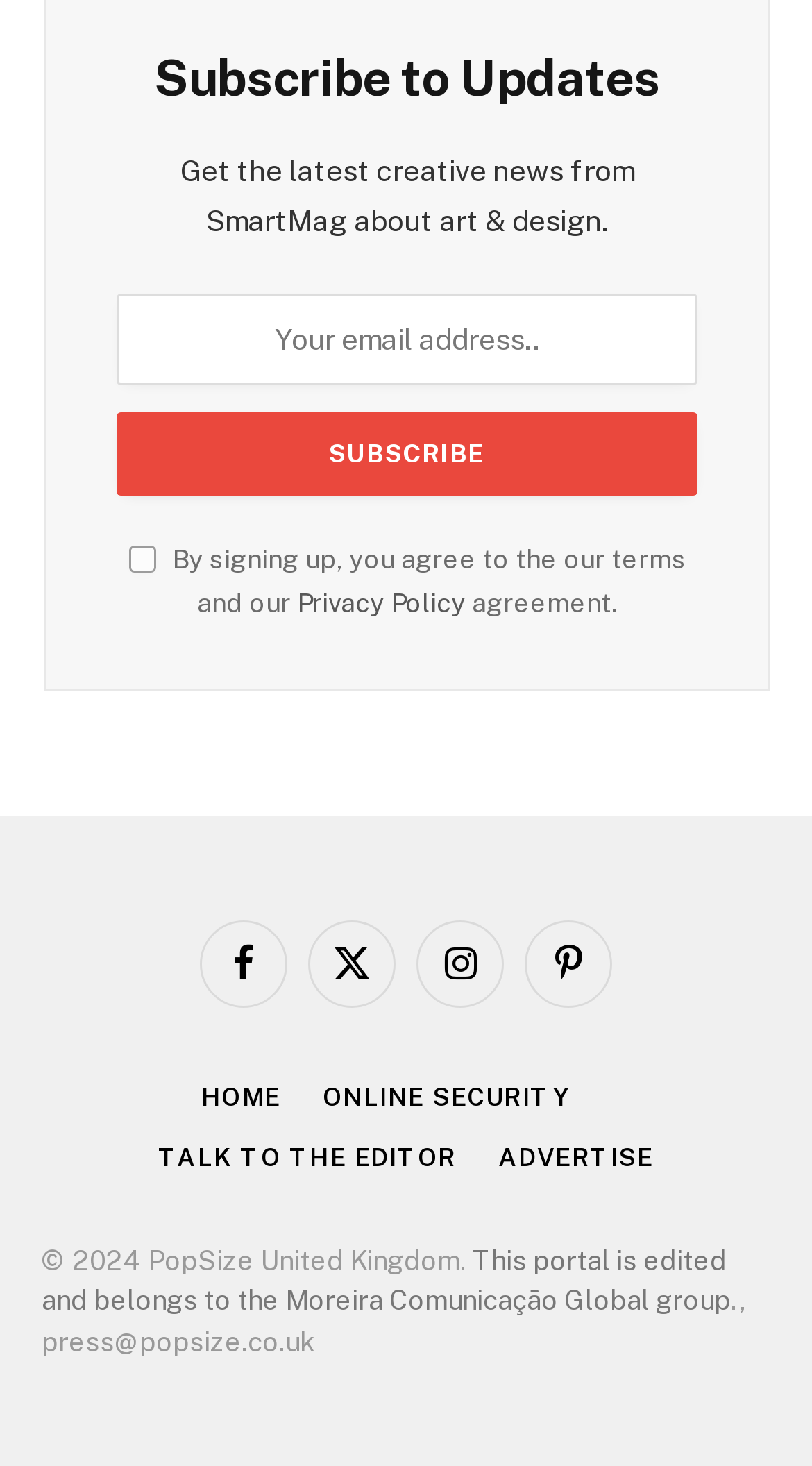Identify the bounding box for the given UI element using the description provided. Coordinates should be in the format (top-left x, top-left y, bottom-right x, bottom-right y) and must be between 0 and 1. Here is the description: Facebook

[0.246, 0.627, 0.354, 0.687]